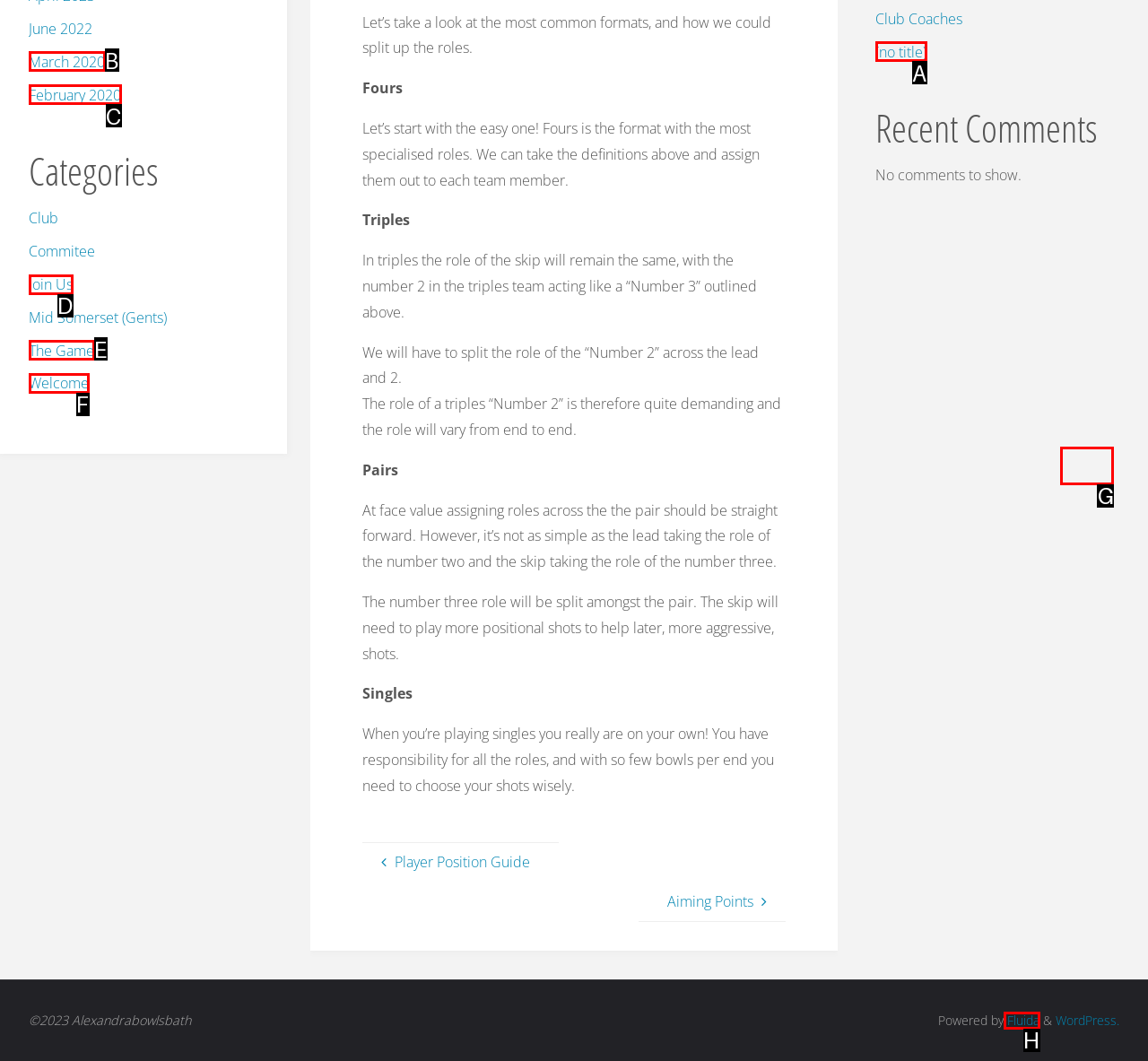Select the letter of the option that corresponds to: March 2020
Provide the letter from the given options.

B